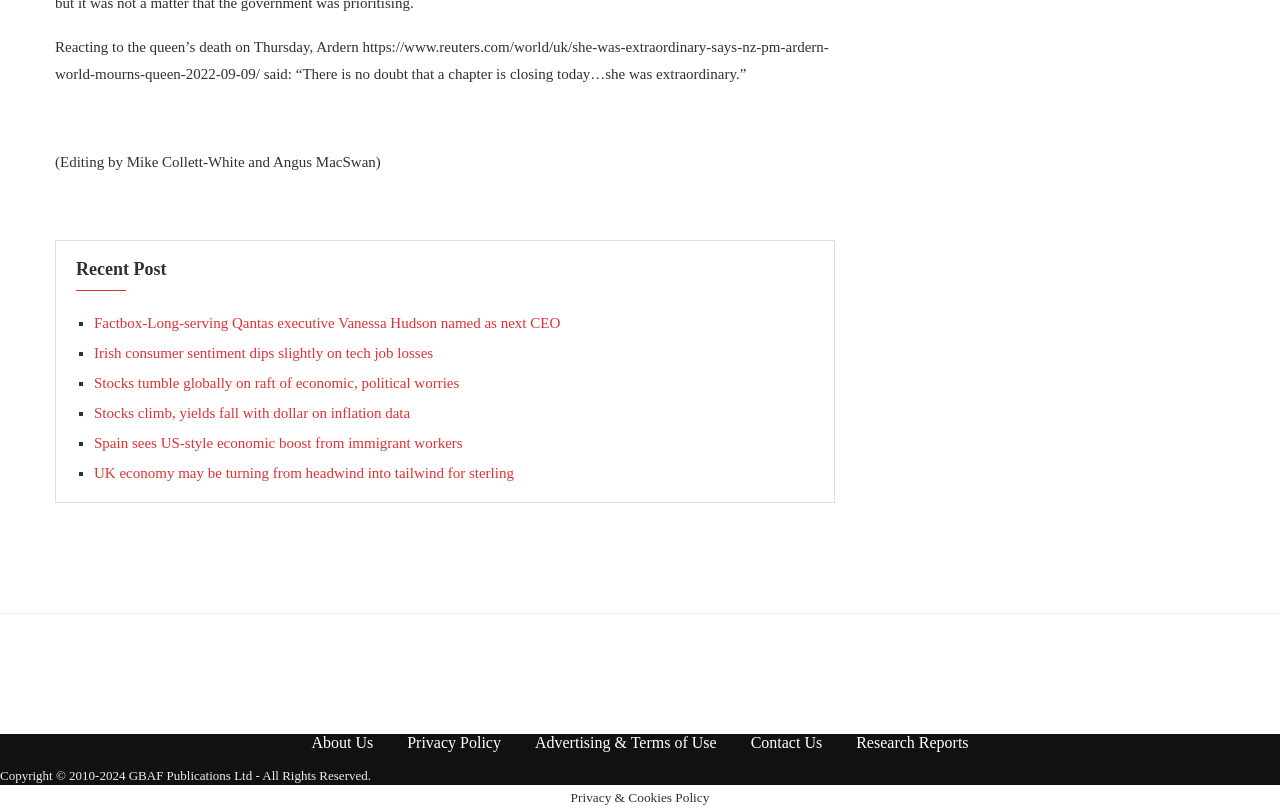What is the topic of the main article?
Based on the image, answer the question with as much detail as possible.

The main article is about the reaction to the queen's death, as indicated by the text 'Reacting to the queen’s death on Thursday, Ardern said: “There is no doubt that a chapter is closing today…she was extraordinary.”' at the top of the page.